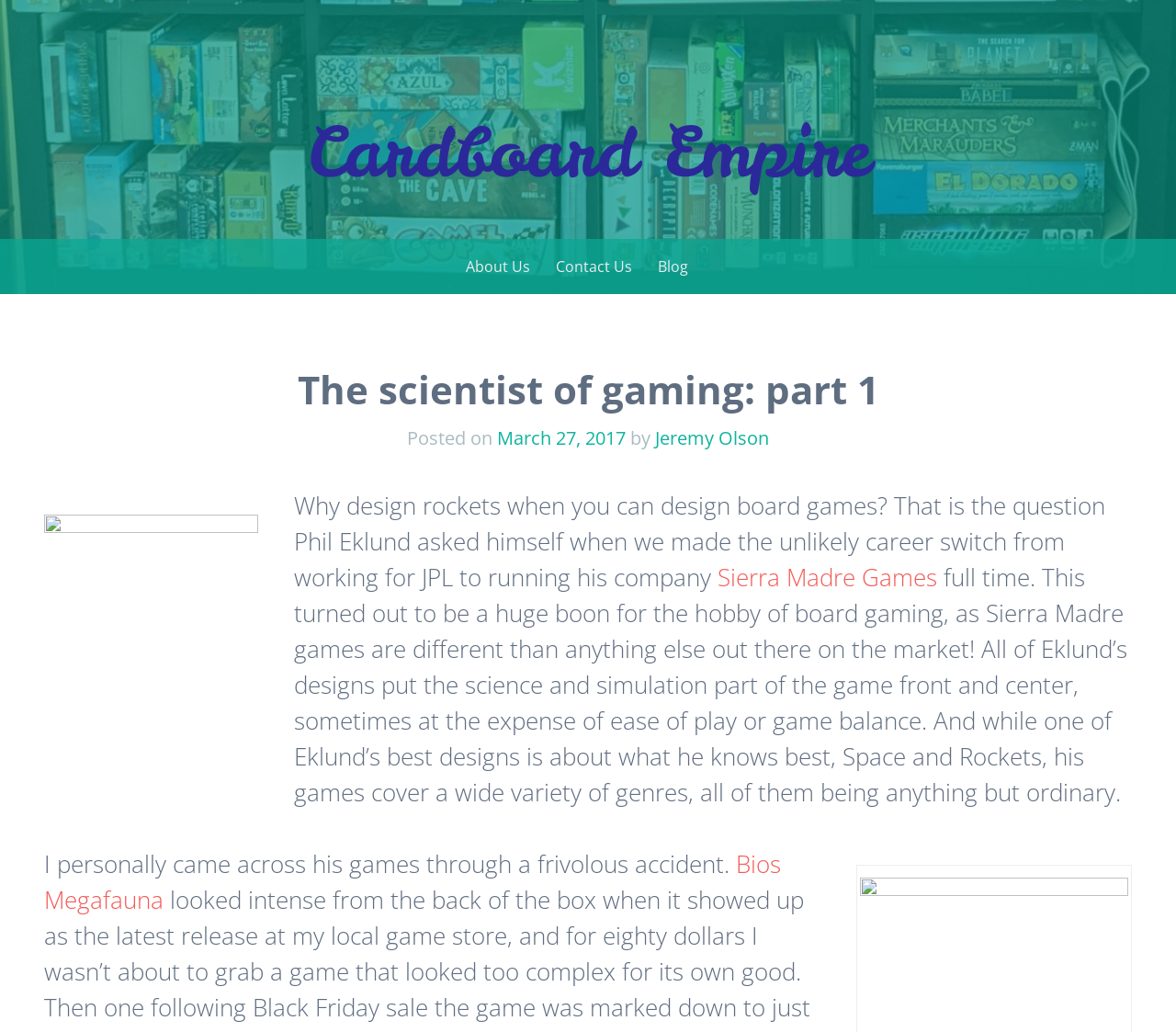Locate the bounding box coordinates of the clickable region necessary to complete the following instruction: "read about the blog". Provide the coordinates in the format of four float numbers between 0 and 1, i.e., [left, top, right, bottom].

[0.559, 0.242, 0.585, 0.274]